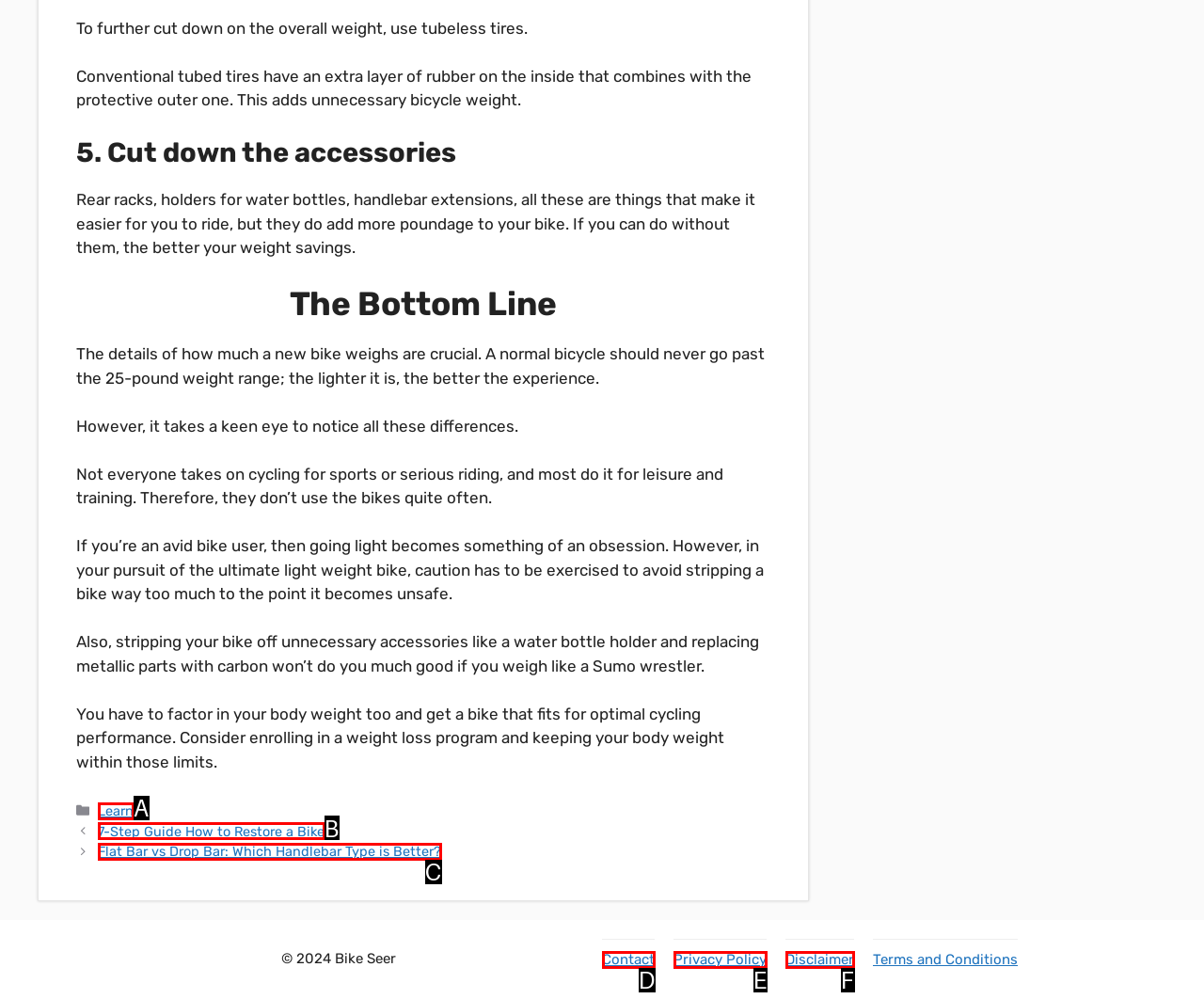From the options provided, determine which HTML element best fits the description: Privacy Policy. Answer with the correct letter.

E